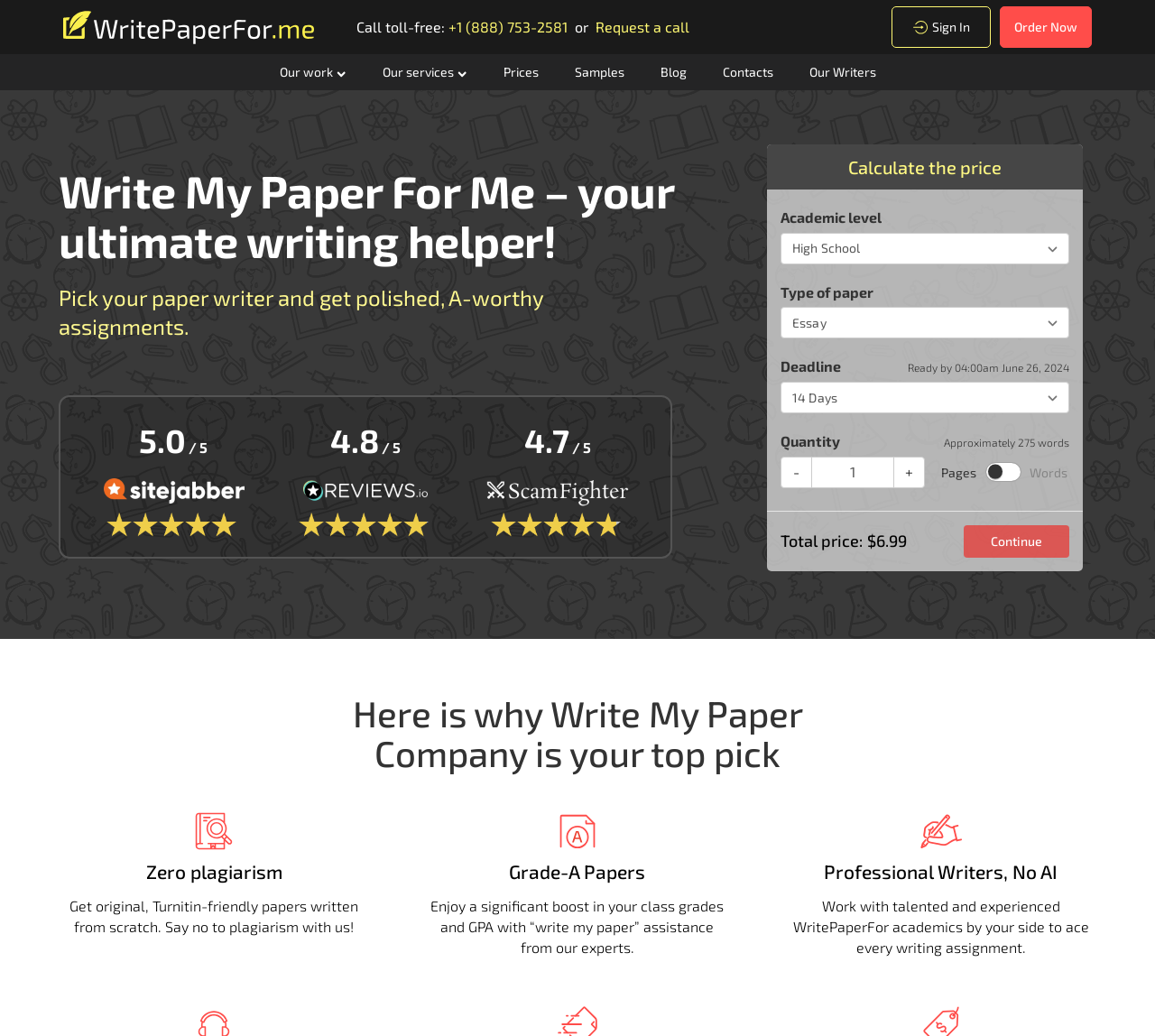Identify the bounding box coordinates of the section that should be clicked to achieve the task described: "Select the academic level".

[0.676, 0.224, 0.926, 0.255]